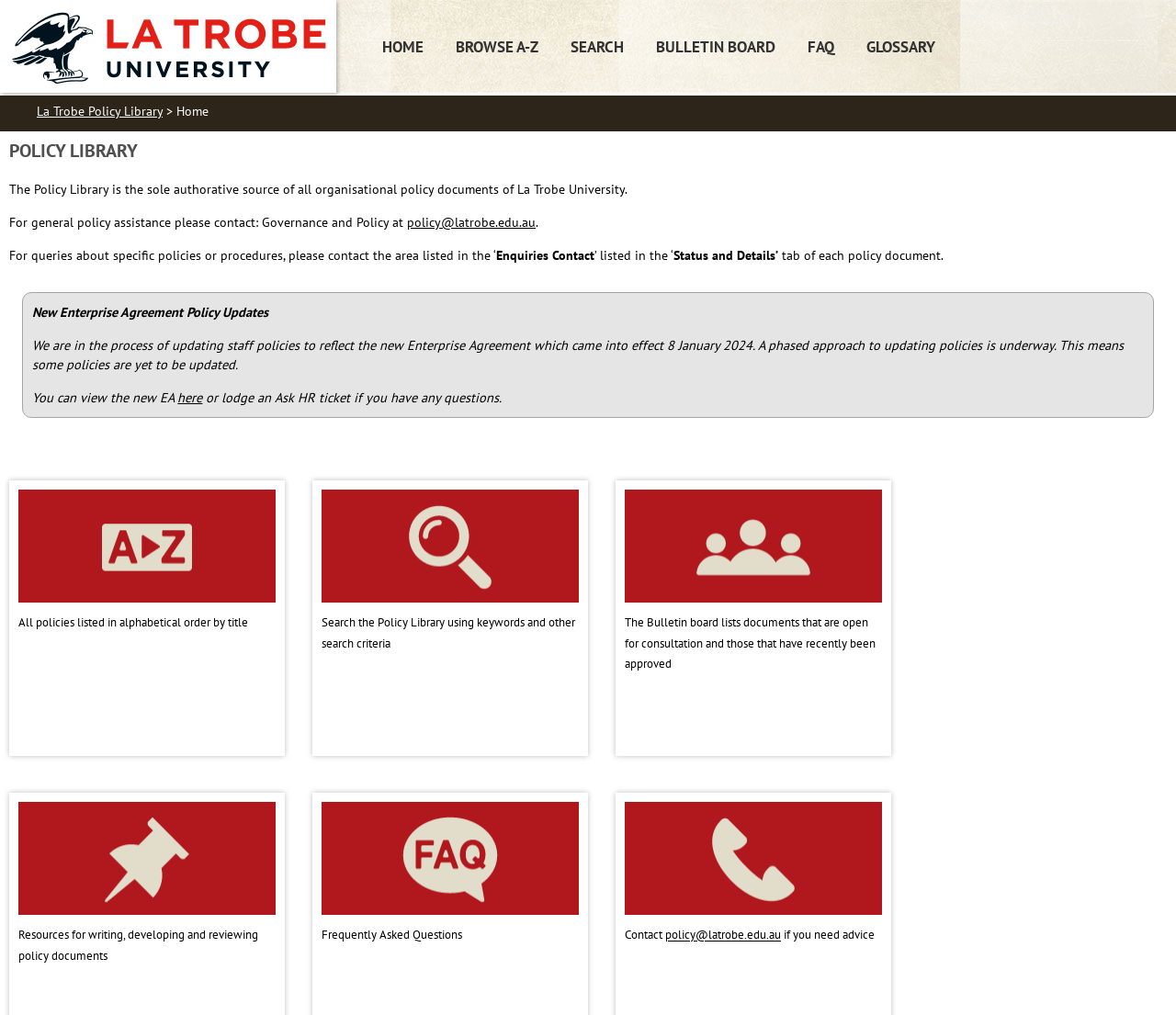What is the purpose of the Policy Library?
Use the image to give a comprehensive and detailed response to the question.

The Policy Library is the sole authorative source of all organisational policy documents of La Trobe University, as stated in the webpage. It provides a centralised location for accessing and managing university policies.